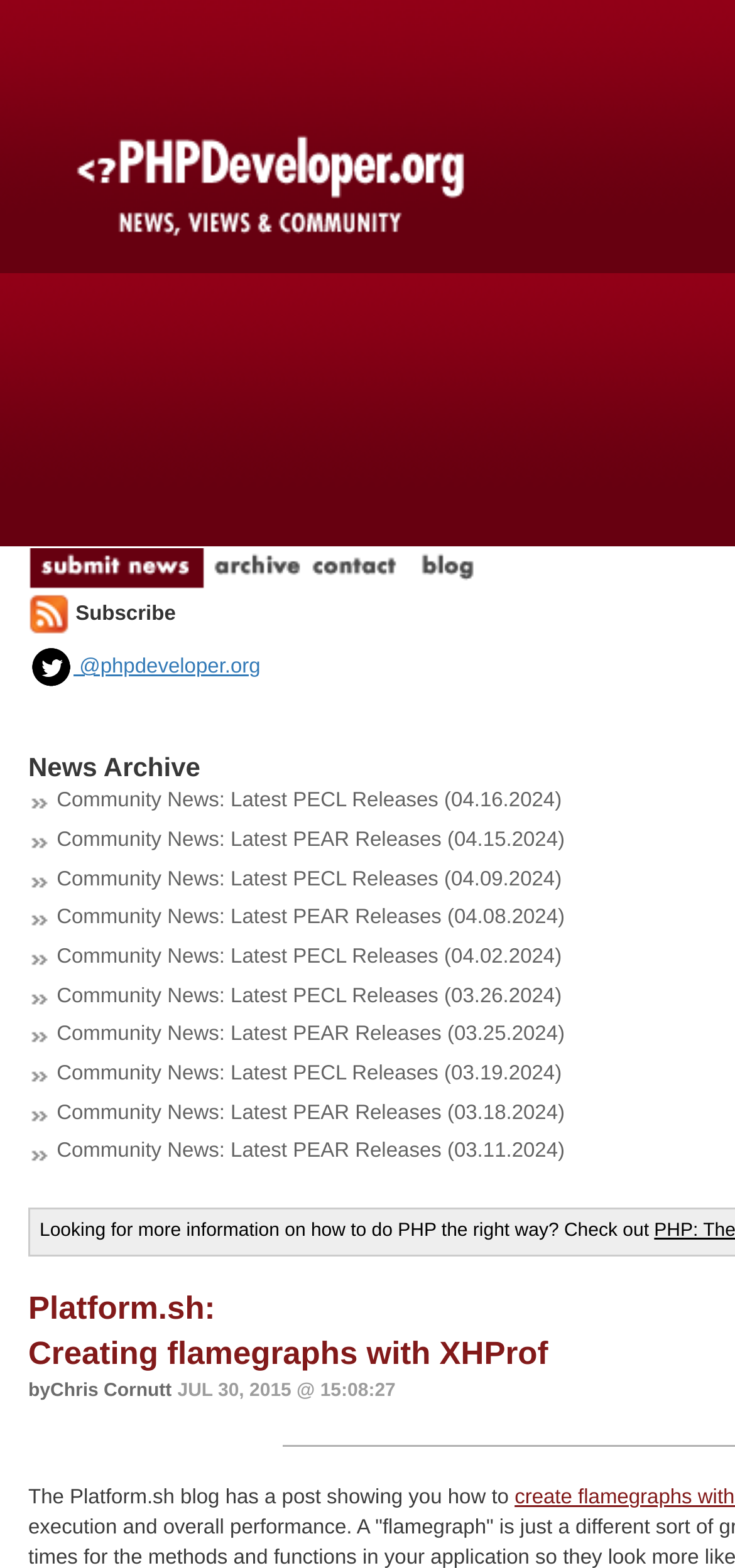Based on the image, provide a detailed and complete answer to the question: 
What is the date of the blog post about flamegraphs?

The date of the blog post about flamegraphs can be determined by looking at the static text 'JUL 30, 2015 @ 15:08:27' which is associated with the link 'Platform.sh: Creating flamegraphs with XHProf'.